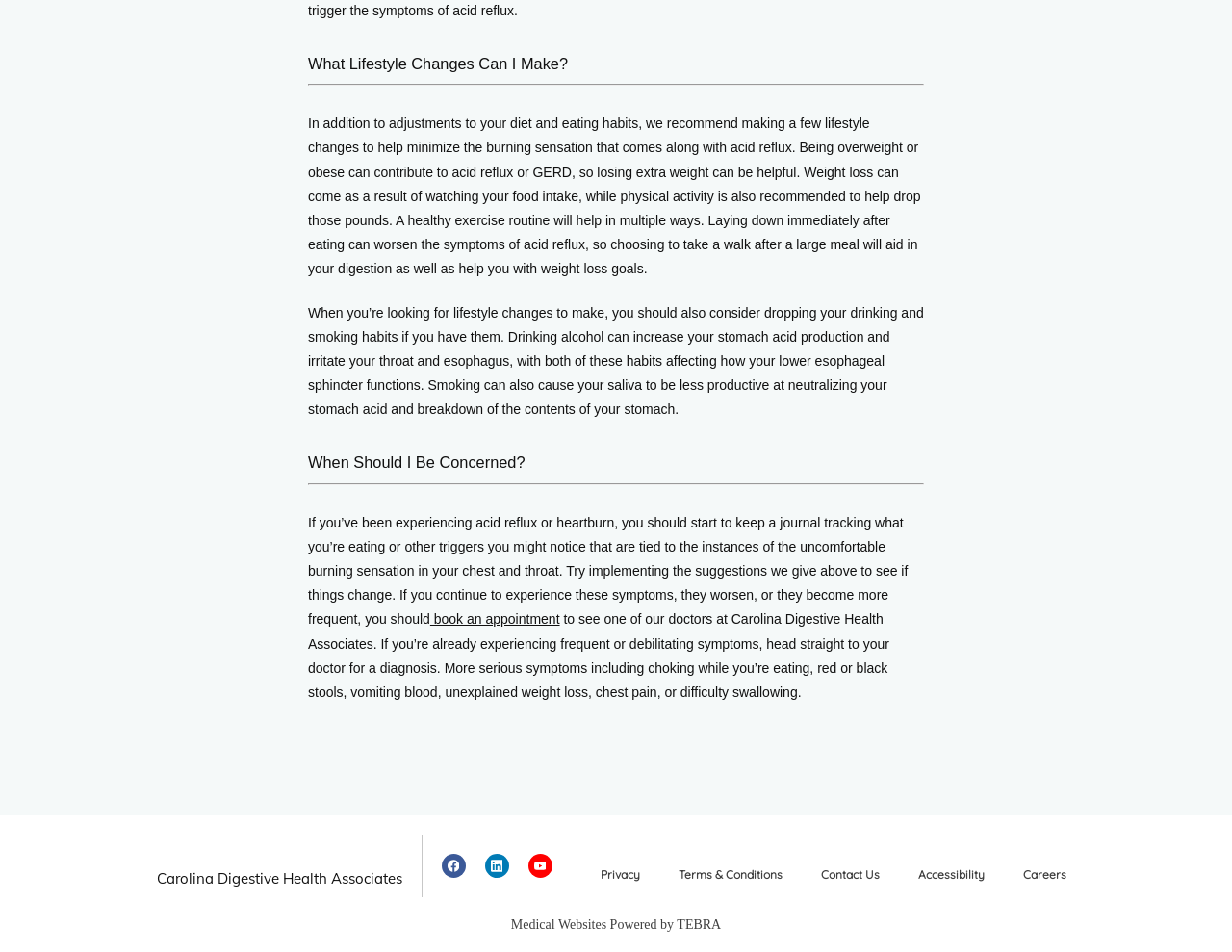Review the image closely and give a comprehensive answer to the question: What is the recommended action to take after a large meal?

According to the webpage, laying down immediately after eating can worsen the symptoms of acid reflux, so choosing to take a walk after a large meal will aid in digestion as well as help with weight loss goals.